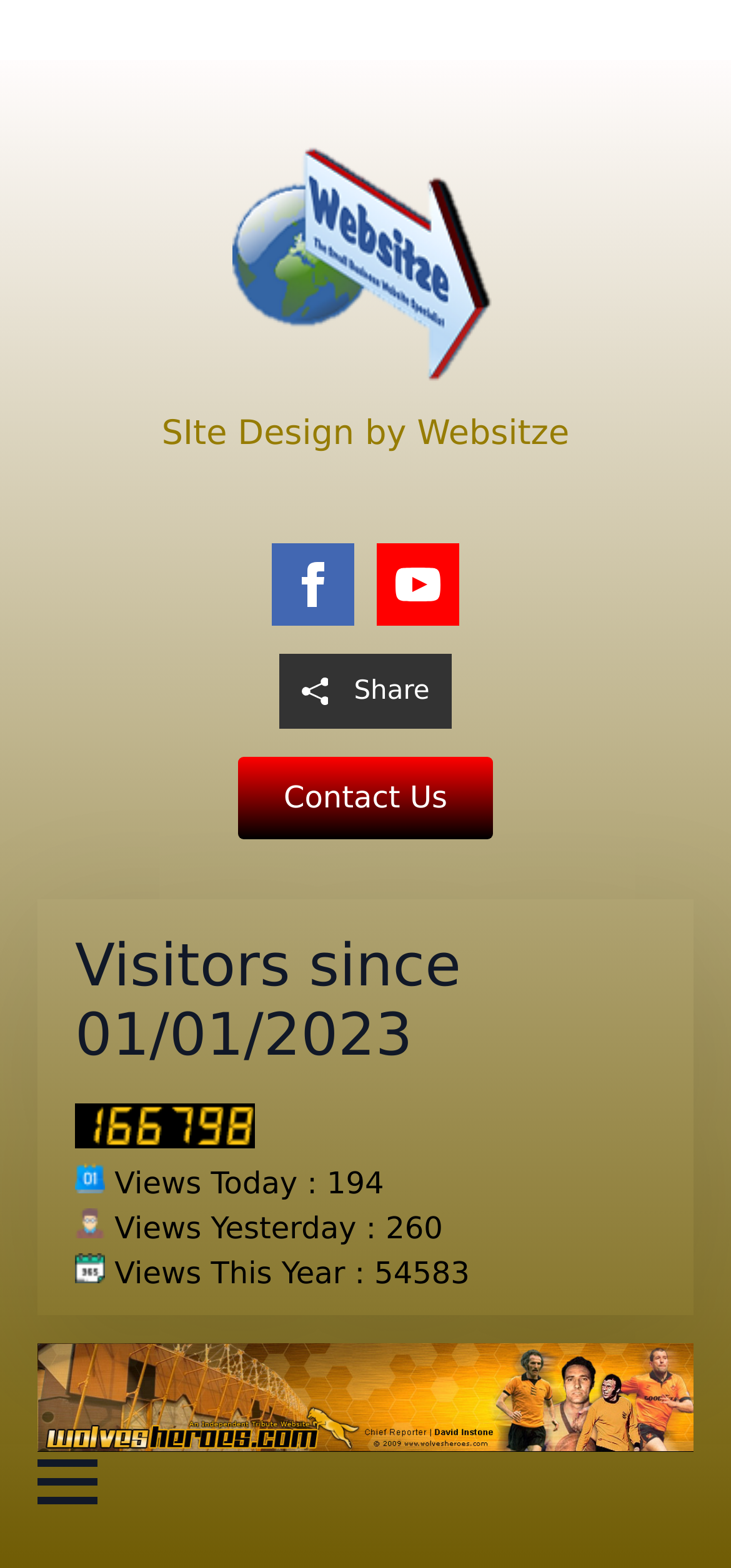Determine the bounding box coordinates of the UI element that matches the following description: "Contact Us". The coordinates should be four float numbers between 0 and 1 in the format [left, top, right, bottom].

[0.326, 0.483, 0.674, 0.535]